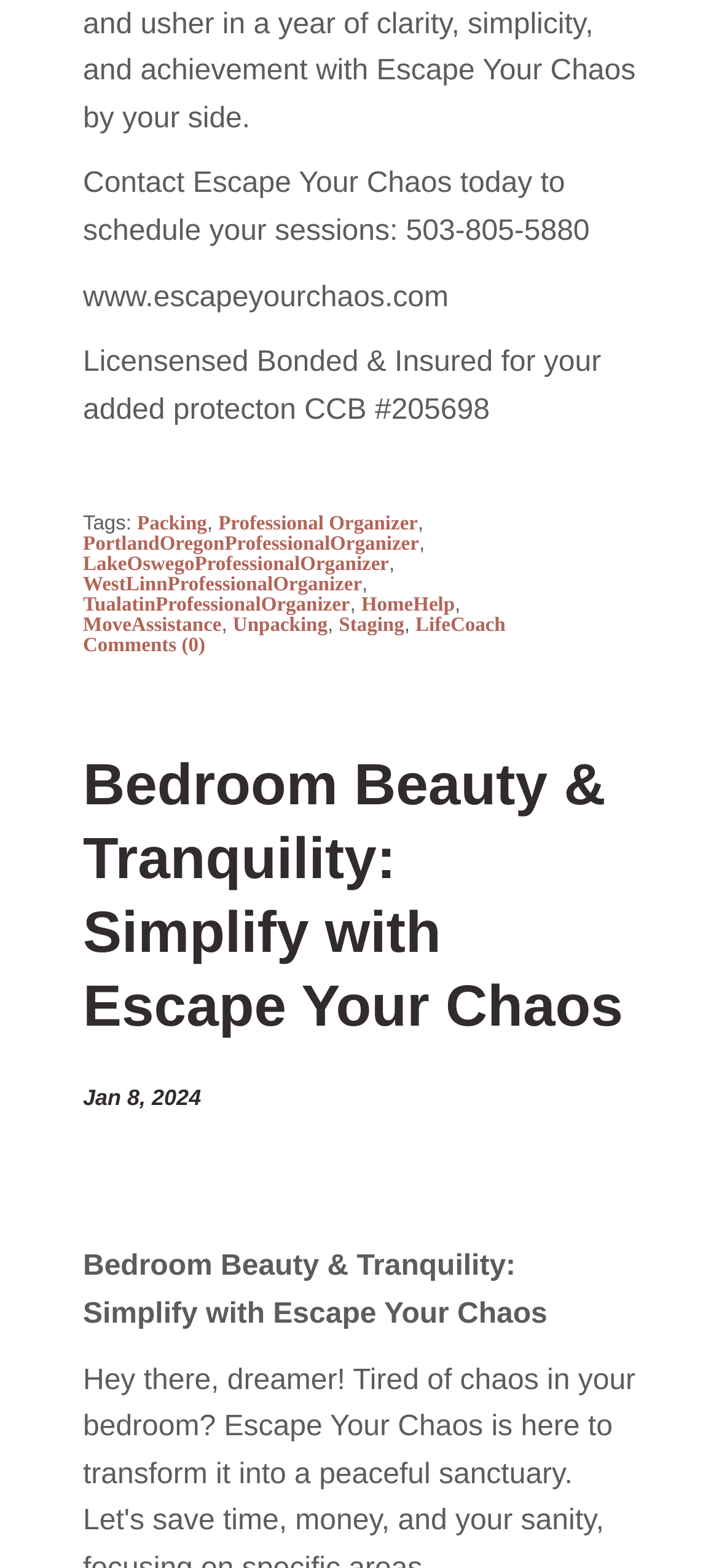Determine the bounding box coordinates of the element's region needed to click to follow the instruction: "Read the article about Bedroom Beauty & Tranquility". Provide these coordinates as four float numbers between 0 and 1, formatted as [left, top, right, bottom].

[0.115, 0.479, 0.867, 0.663]